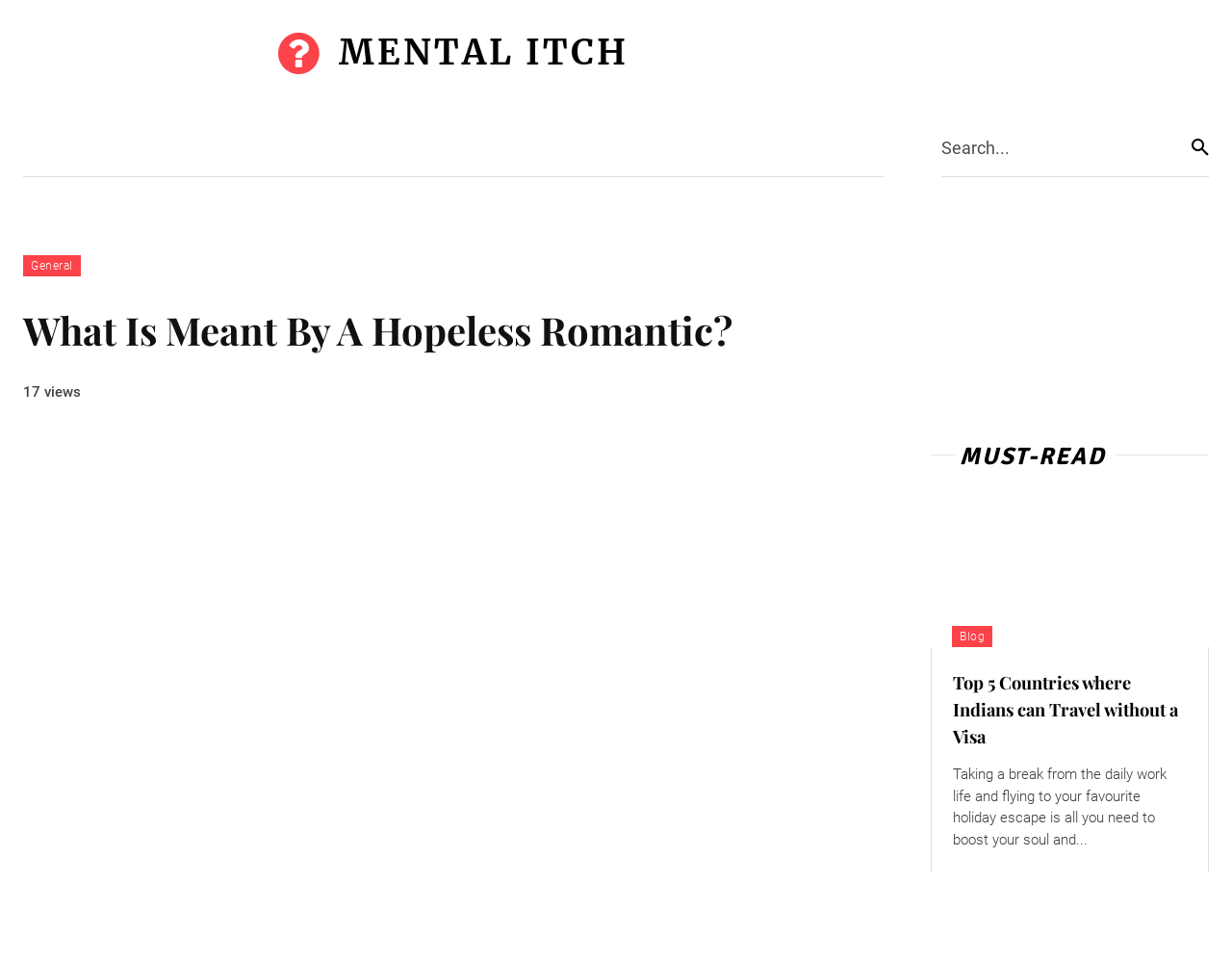Please determine the bounding box coordinates of the element's region to click in order to carry out the following instruction: "Search for something". The coordinates should be four float numbers between 0 and 1, i.e., [left, top, right, bottom].

[0.764, 0.121, 0.981, 0.184]